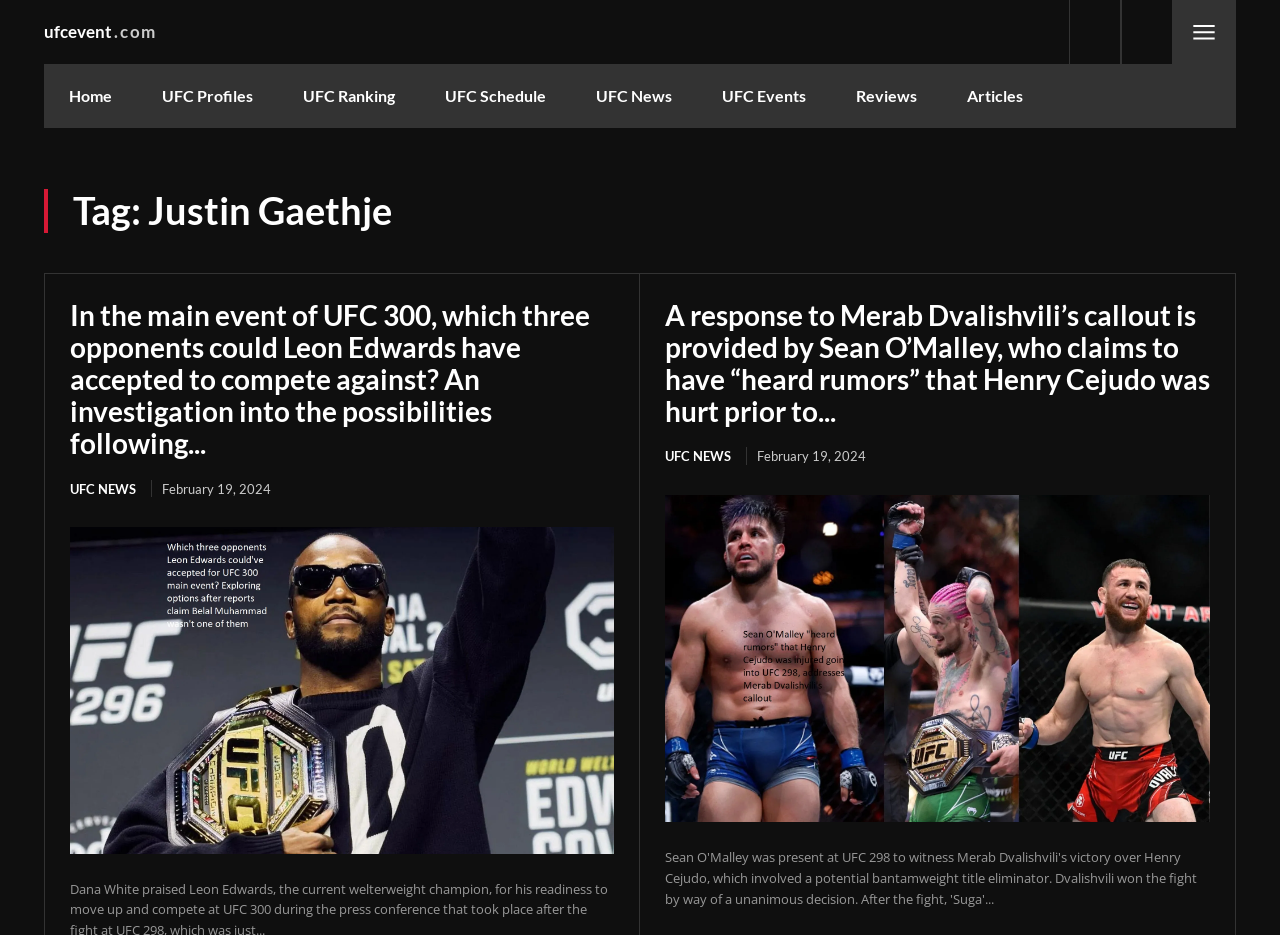Find the UI element described as: "Reviews" and predict its bounding box coordinates. Ensure the coordinates are four float numbers between 0 and 1, [left, top, right, bottom].

[0.649, 0.068, 0.736, 0.137]